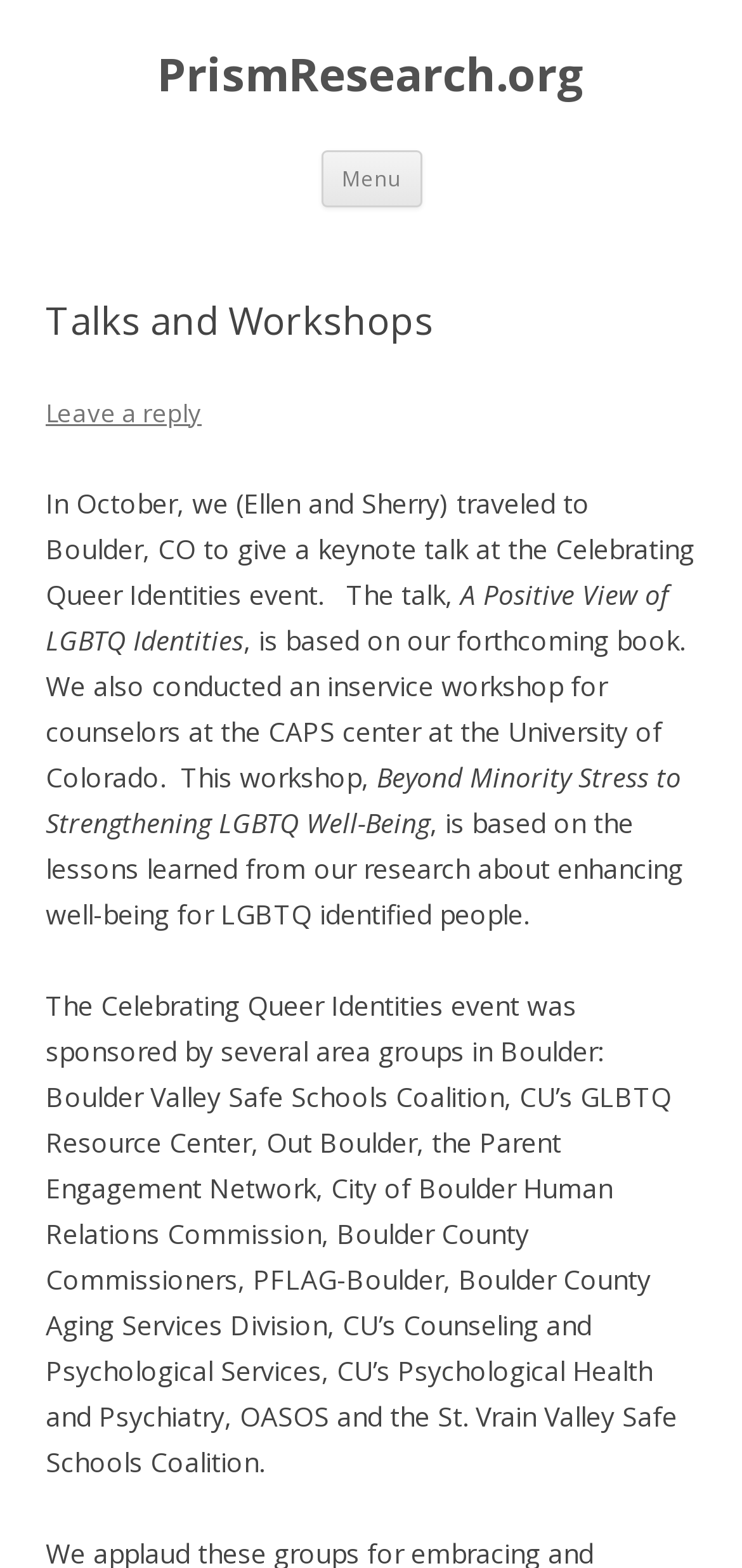What is the title of the forthcoming book?
Utilize the information in the image to give a detailed answer to the question.

The text states that 'The talk, A Positive View of LGBTQ Identities, is based on our forthcoming book.' This implies that the title of the forthcoming book is A Positive View of LGBTQ Identities.